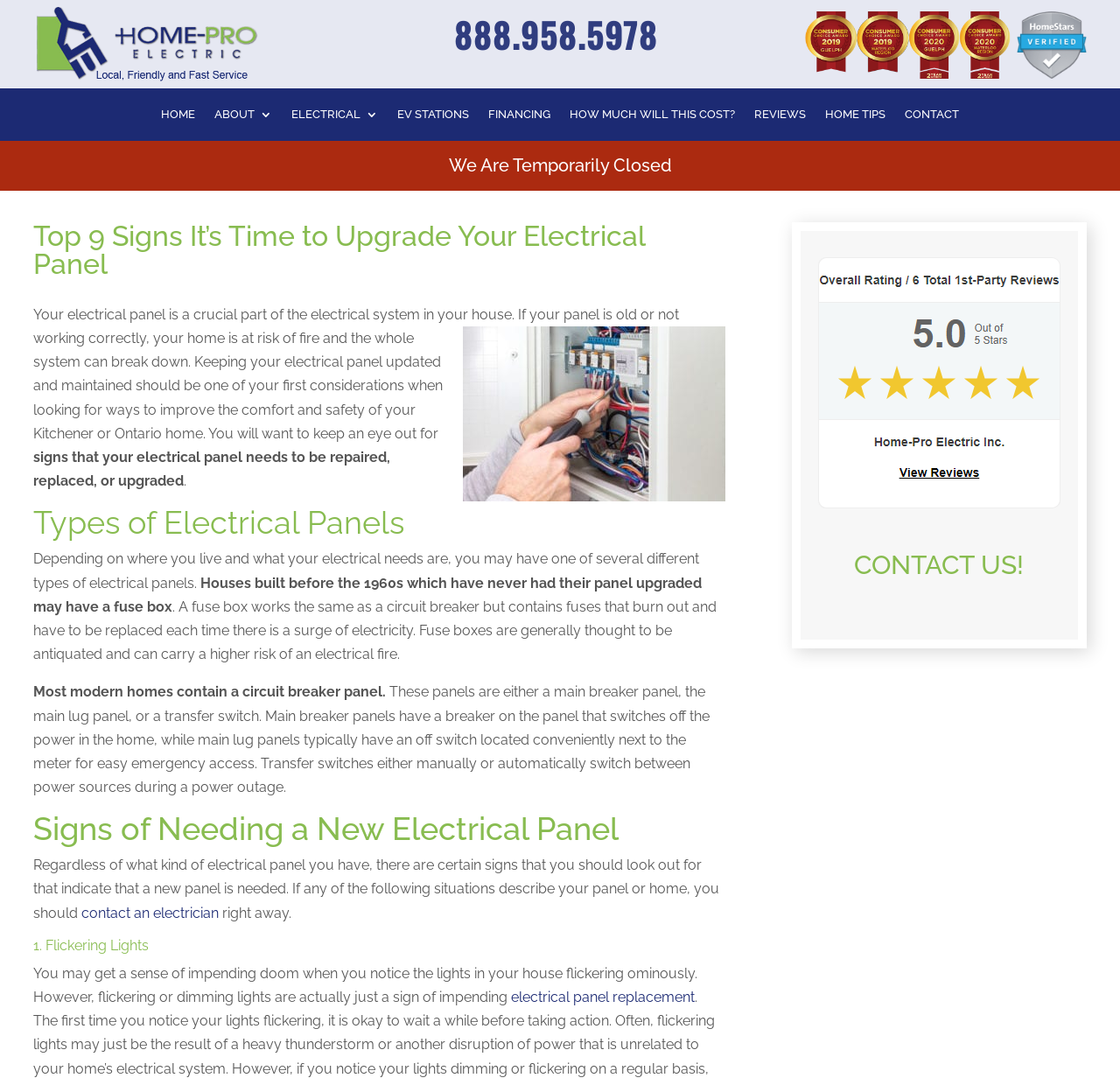Provide the bounding box coordinates of the section that needs to be clicked to accomplish the following instruction: "Contact an electrician."

[0.073, 0.839, 0.196, 0.854]